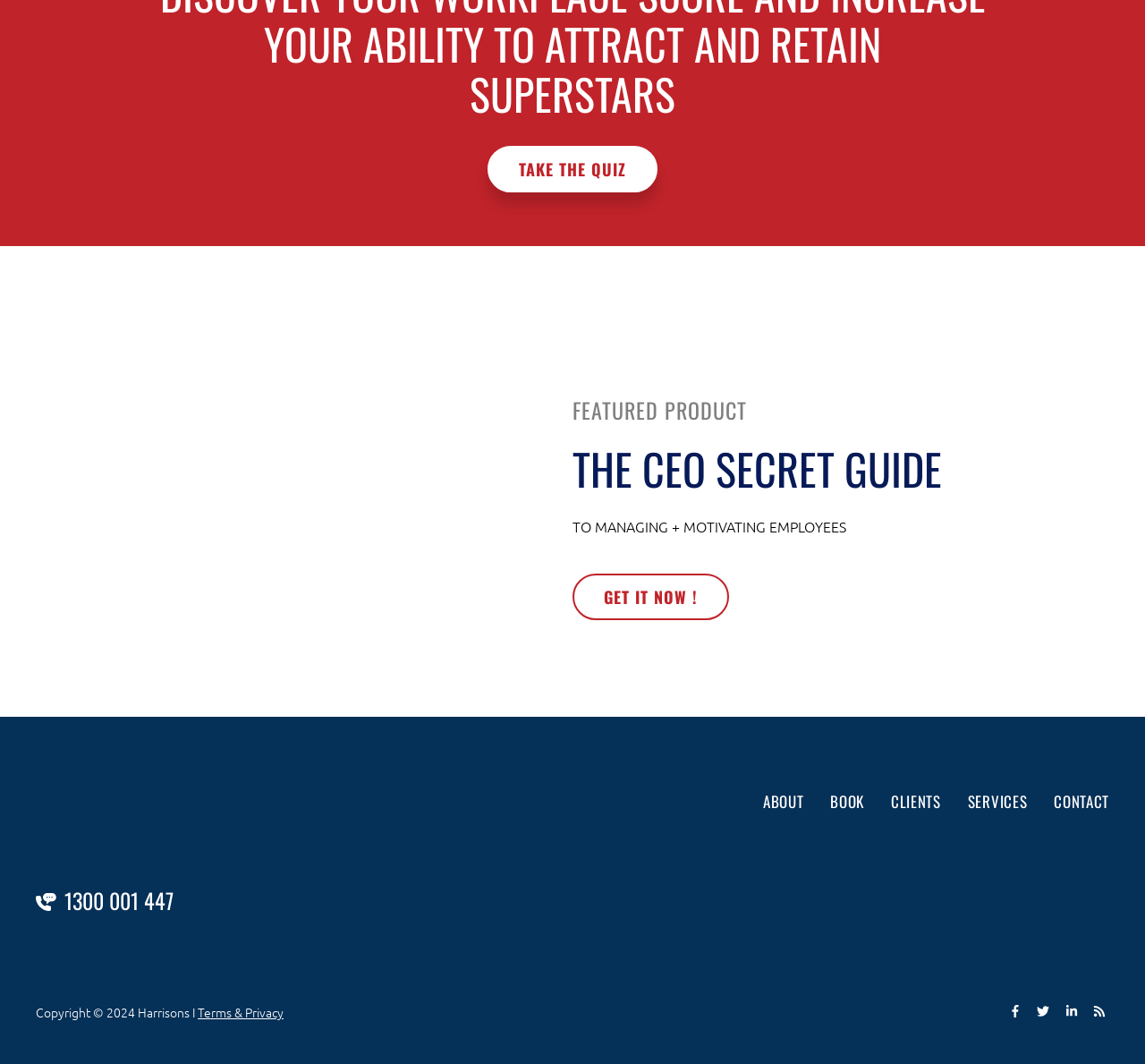What is the purpose of the 'TAKE THE QUIZ' link?
We need a detailed and exhaustive answer to the question. Please elaborate.

The 'TAKE THE QUIZ' link is prominently displayed on the webpage, suggesting that it is a call-to-action for the user to take a quiz. The purpose of this link is likely to engage the user and provide them with some kind of assessment or evaluation.